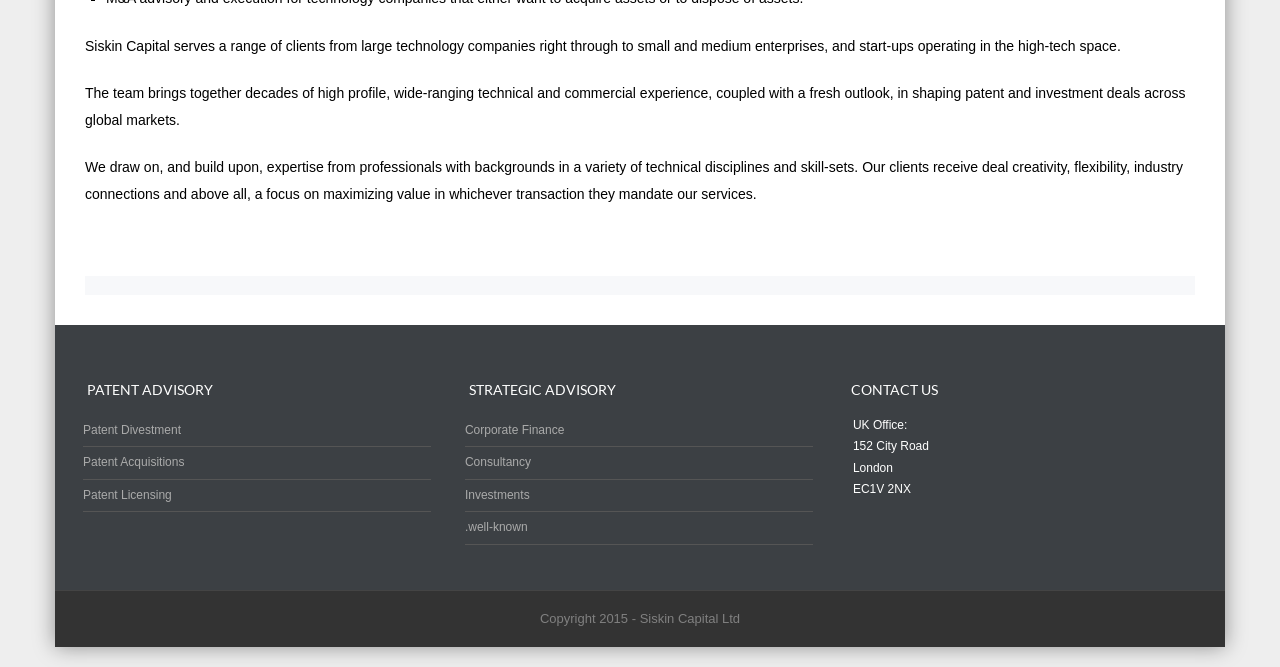Provide the bounding box coordinates of the HTML element described by the text: "Consultancy".

[0.363, 0.682, 0.415, 0.703]